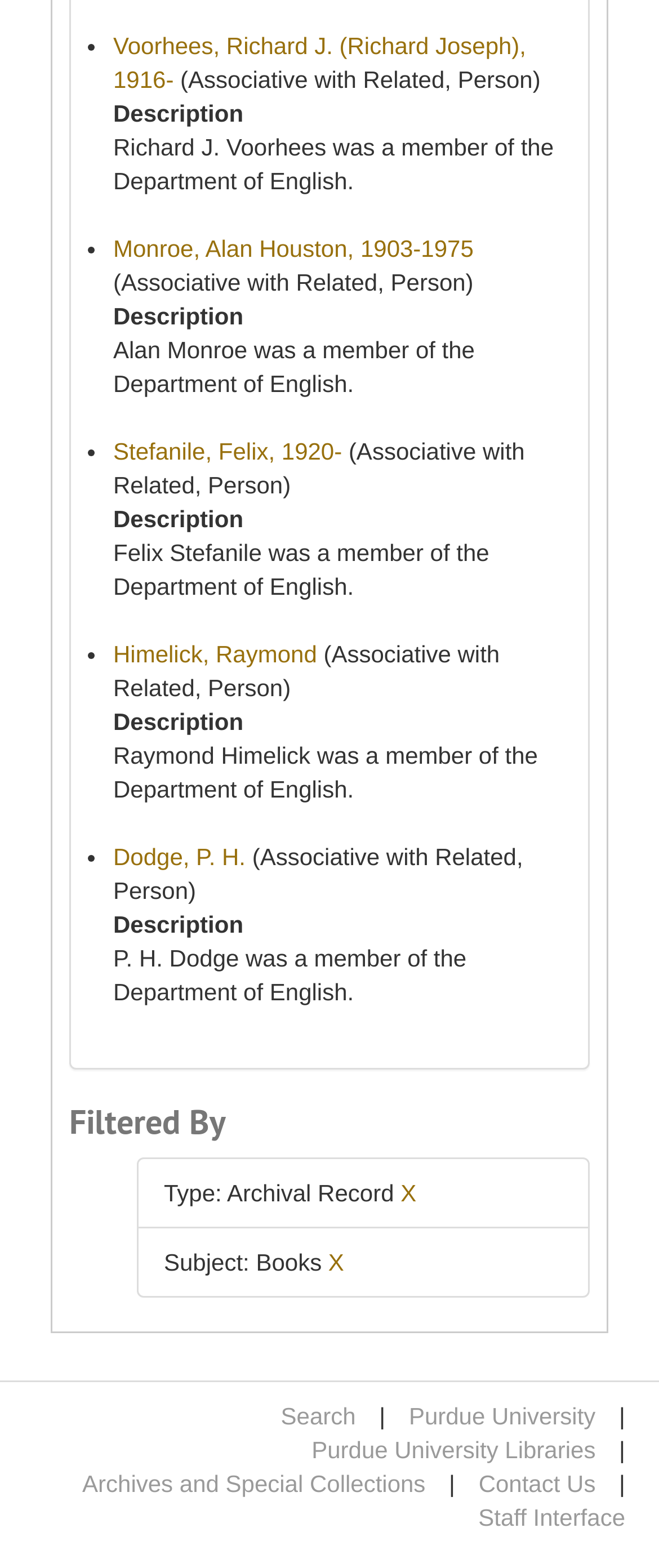Please specify the bounding box coordinates of the element that should be clicked to execute the given instruction: 'View Alan Houston Monroe's details'. Ensure the coordinates are four float numbers between 0 and 1, expressed as [left, top, right, bottom].

[0.172, 0.15, 0.719, 0.167]